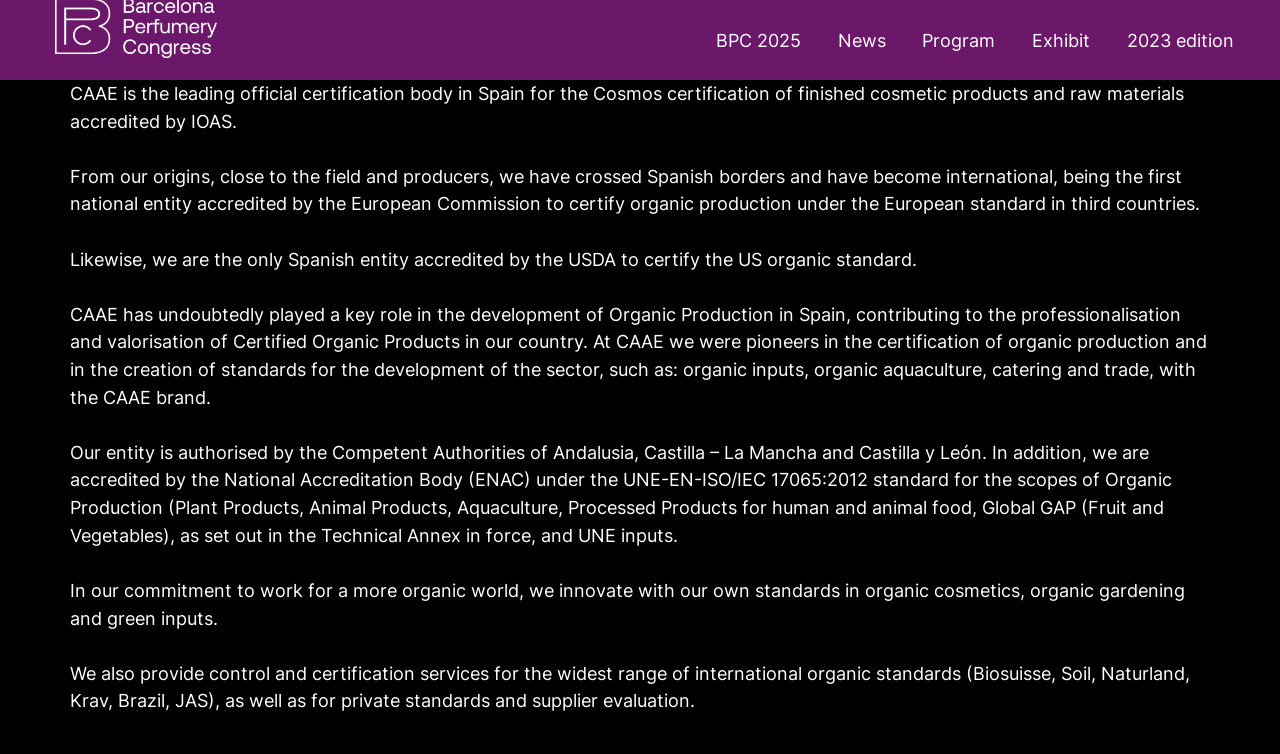What is CAAE's international scope?
Answer the question with as much detail as possible.

The webpage mentions that CAAE has crossed Spanish borders and has become international, being the first national entity accredited by the European Commission to certify organic production under the European standard in third countries.